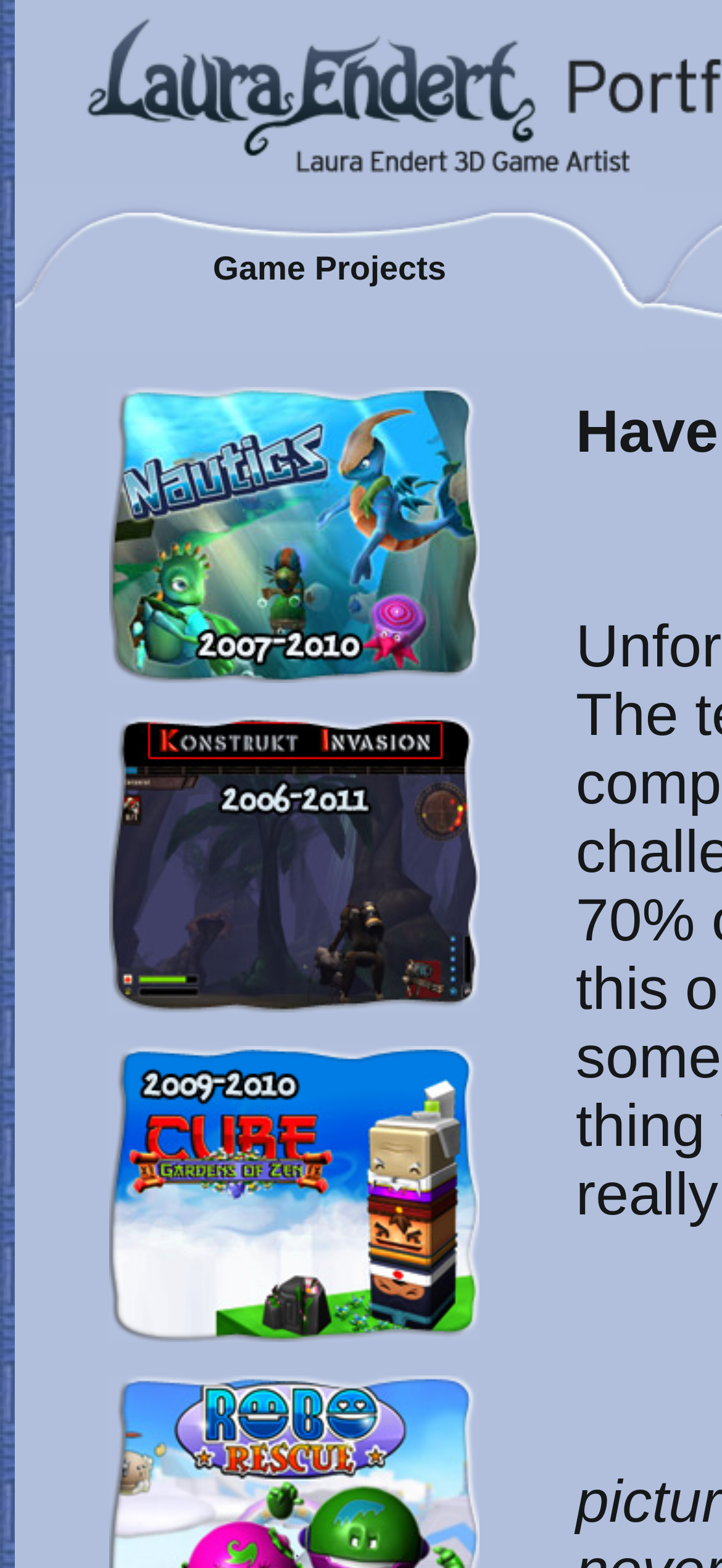What is the position of the first game project?
Provide a fully detailed and comprehensive answer to the question.

I compared the y1 coordinates of the links under the 'Game Projects' section and found that the first link has the smallest y1 value, which means it is located at the top-left position.